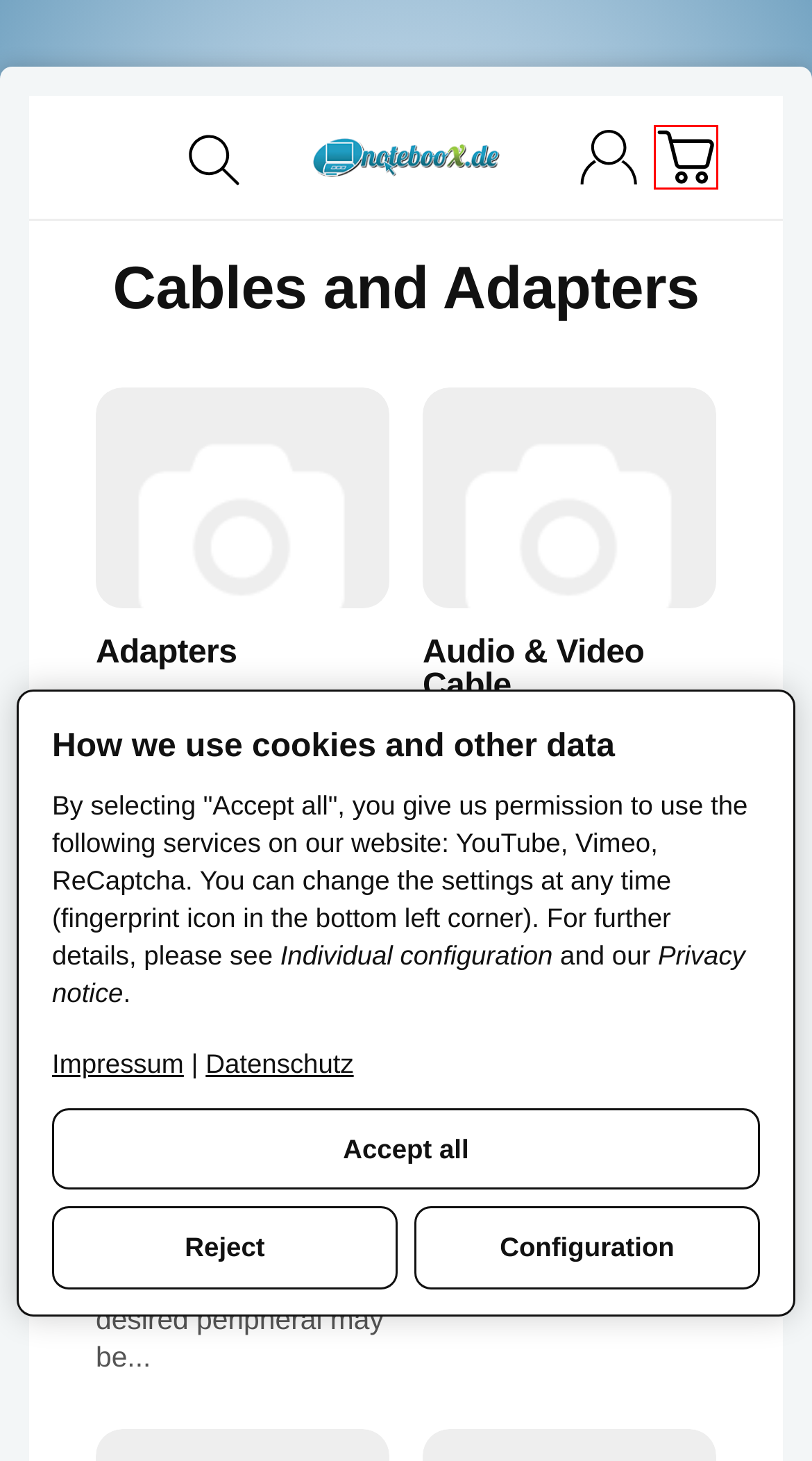Consider the screenshot of a webpage with a red bounding box and select the webpage description that best describes the new page that appears after clicking the element inside the red box. Here are the candidates:
A. noteboox.de - Günstige neue und gebrauchte Notebooks kaufen
B. used and new spare laptop battery buy online cheap
C. noteboox.de | Top Brands Refurbished and new Laptops & Notebooks
D. Buy used and new KVM cables - low prices
E. HP - Network adapter - HD -15 (VGA), RJ -45 (W) to 70 -pin dock conne, 26,99 €
F. Electric Kettle
G. Buy new and used data transmission cable online
H. Used and new audio & video cable buy cheap online

C